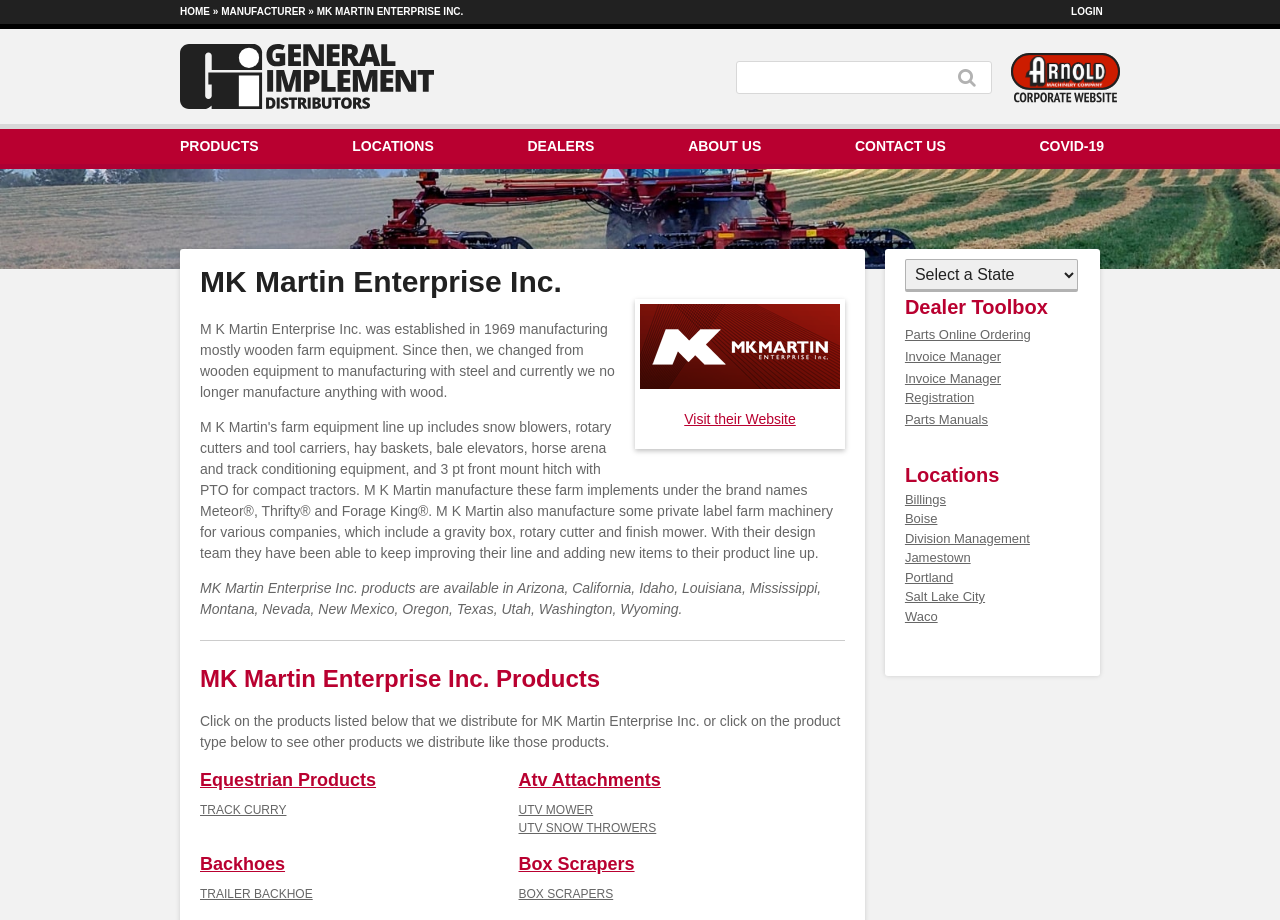Provide an in-depth caption for the elements present on the webpage.

The webpage is about MK Martin Enterprise Inc., a company that manufactures farm equipment. At the top of the page, there is a navigation menu with links to "HOME", "MANUFACTURER", and "LOGIN". Below the navigation menu, there is a search form with a textbox and a button. 

To the left of the search form, there are several links to different sections of the website, including "PRODUCTS", "LOCATIONS", "DEALERS", "ABOUT US", "CONTACT US", and "COVID-19". 

Below the links, there is a heading that reads "MK Martin Enterprise Inc." followed by a brief description of the company's history and products. The company was established in 1969 and initially manufactured wooden farm equipment, but has since shifted to manufacturing with steel. 

To the right of the company description, there is a section that lists the states where MK Martin Enterprise Inc. products are available. 

Below the company description and state list, there is a separator line followed by a heading that reads "MK Martin Enterprise Inc. Products". This section lists various products distributed by the company, including equestrian products, ATV attachments, backhoes, and box scrapers. Each product category has a link to a page with more information. 

On the right side of the page, there is a section titled "Dealer Toolbox" with links to various tools and resources for dealers, including parts online ordering, invoice management, and parts manuals. Below the dealer toolbox, there is a section titled "Locations" with links to different locations, including Billings, Boise, and Salt Lake City.